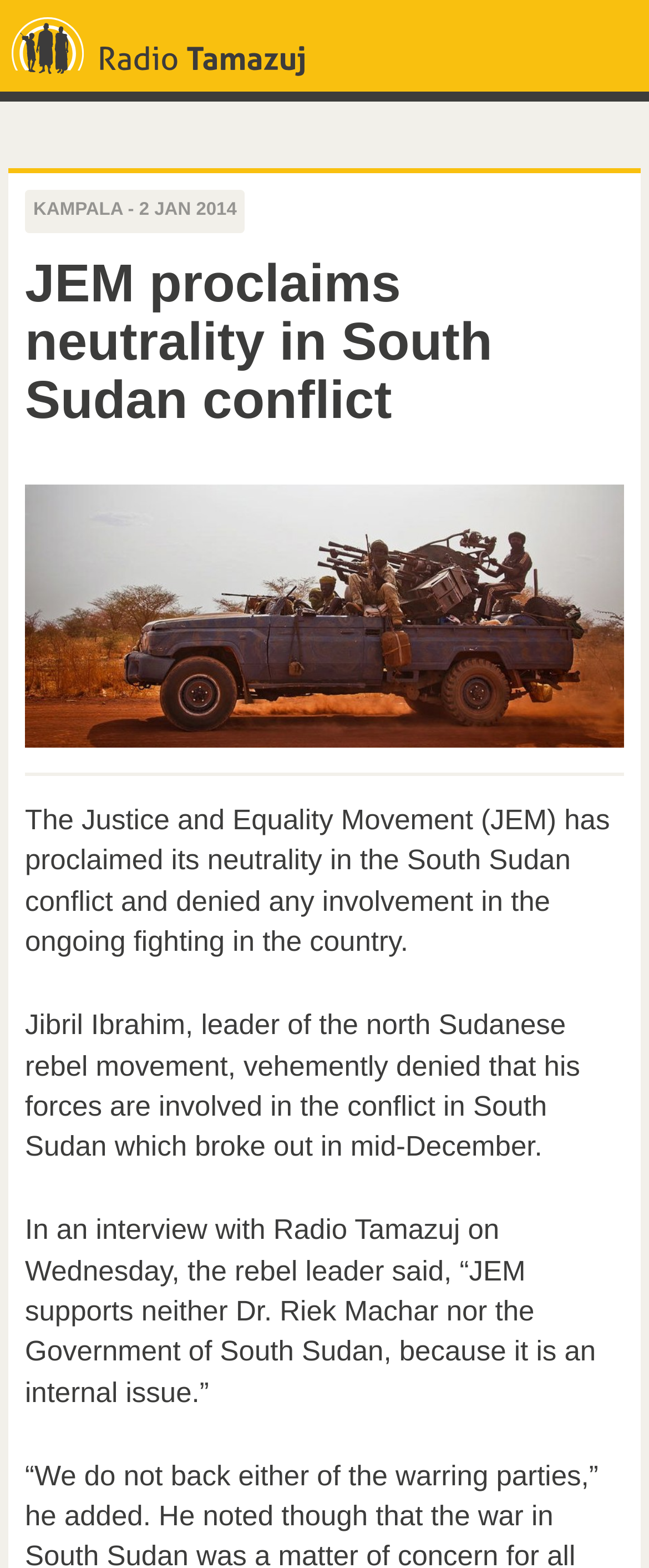Provide a single word or phrase answer to the question: 
Who are the parties involved in the South Sudan conflict?

Dr. Riek Machar and the Government of South Sudan